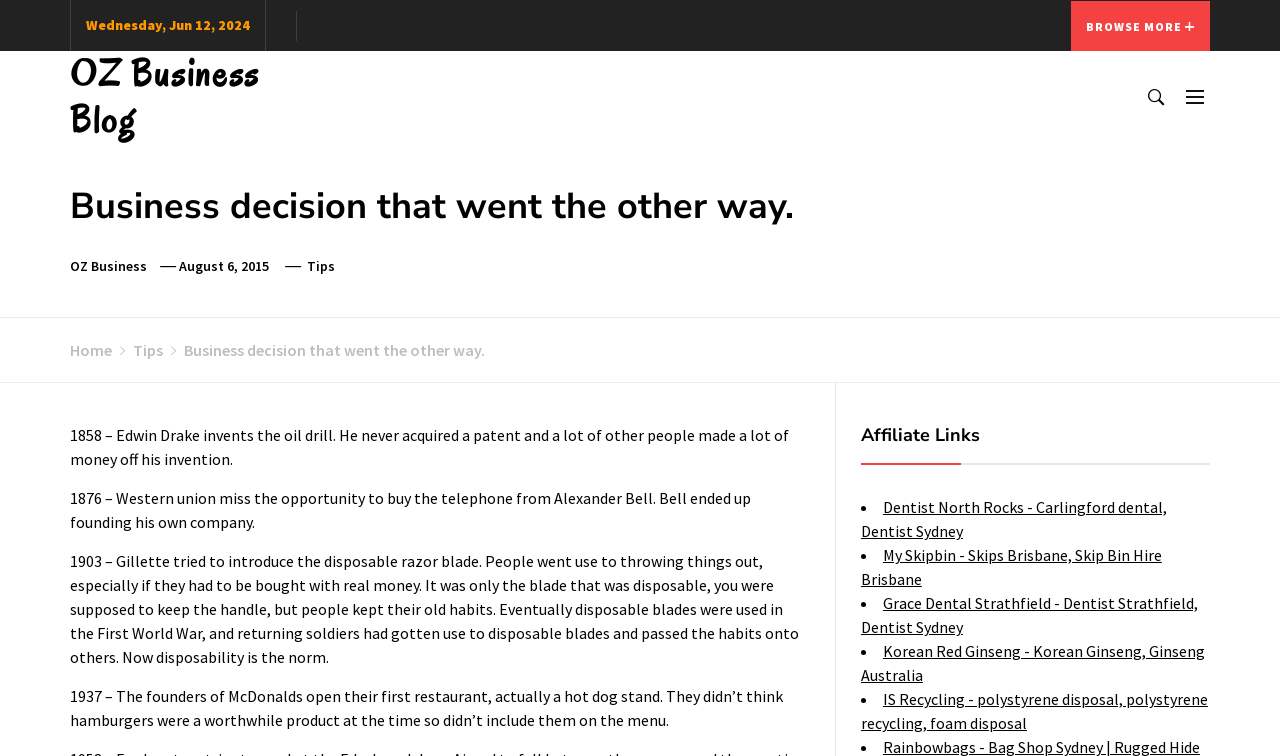Respond to the question below with a single word or phrase:
What year did Edwin Drake invent the oil drill?

1858